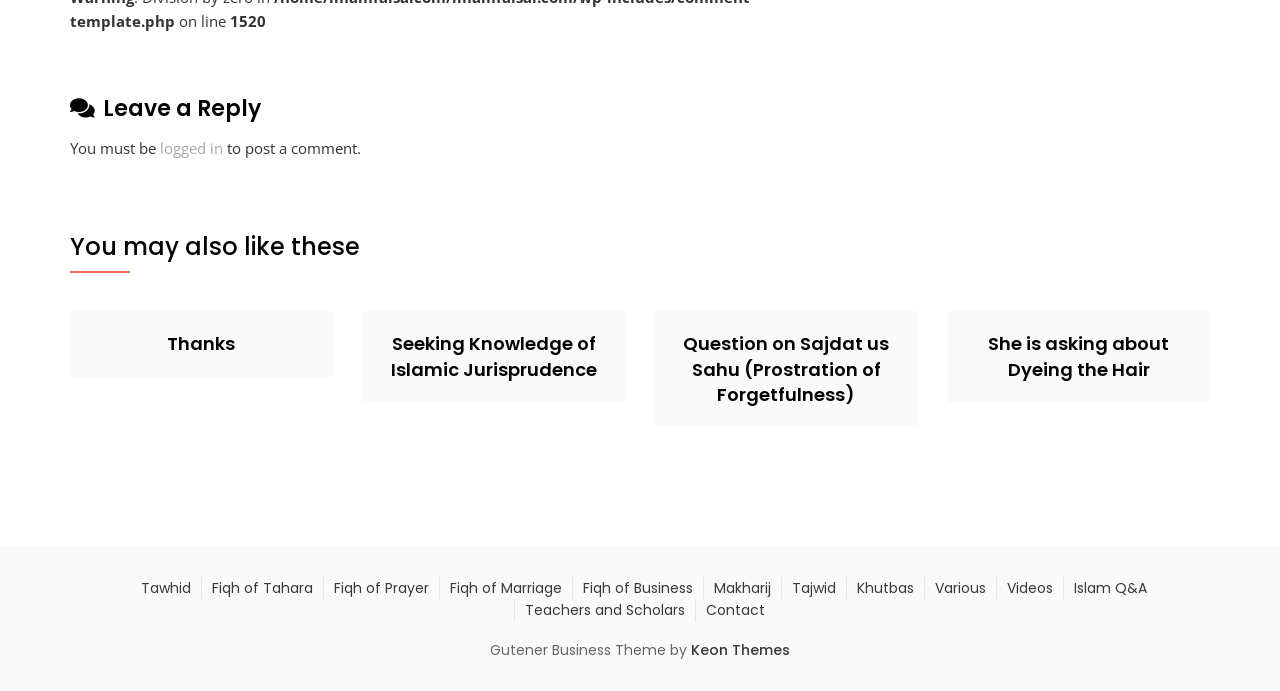Determine the bounding box coordinates of the region that needs to be clicked to achieve the task: "Contact us".

[0.551, 0.869, 0.597, 0.898]